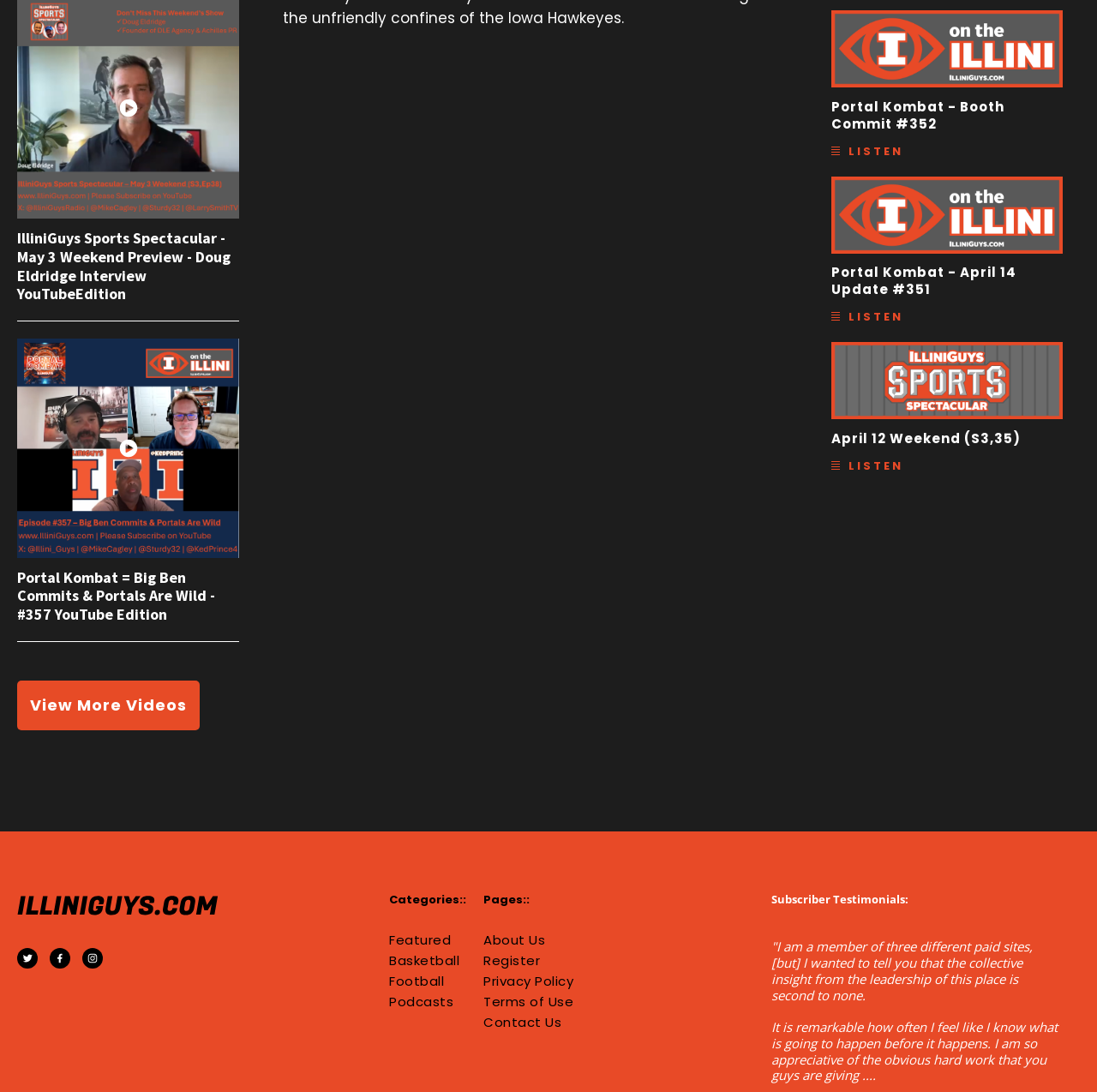What type of content is available on this webpage?
Examine the image and give a concise answer in one word or a short phrase.

Videos and podcasts